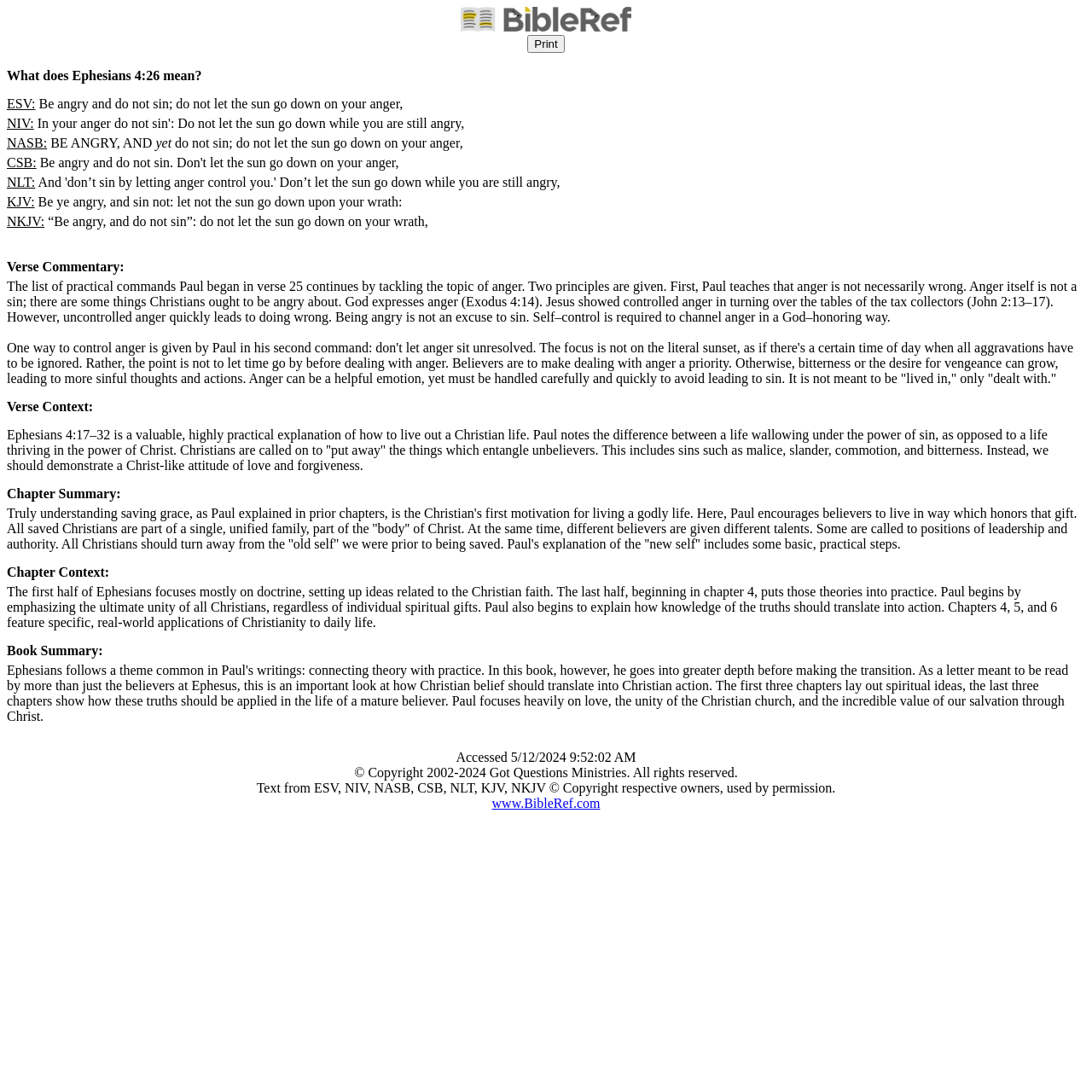Explain in detail what is displayed on the webpage.

This webpage is about Ephesians 4:26, a Bible verse. At the top, there is an image and a "Print" button. Below them, there is a question "What does Ephesians 4:26 mean?" followed by the verse written in different Bible translations, including ESV, NIV, NASB, CSB, NLT, KJV, and NKJV.

Under the verse, there is a commentary section that explains the meaning of the verse. The commentary is divided into two parts, discussing the principles of anger and how to control it. The text explains that anger itself is not a sin, but uncontrolled anger can lead to sin. It also advises believers to deal with anger quickly to avoid bitterness or vengeance.

Further down, there are sections for "Verse Context", "Chapter Summary", and "Chapter Context", which provide additional information about the verse and its surrounding context. The "Chapter Context" section explains that the second half of Ephesians focuses on putting Christian doctrine into practice, and chapters 4, 5, and 6 provide specific applications of Christianity to daily life.

At the bottom of the page, there are sections for "Book Summary" and copyright information, including the date and time the page was accessed. There is also a link to "www.BibleRef.com" and a statement about the copyright of the Bible translations used on the page.